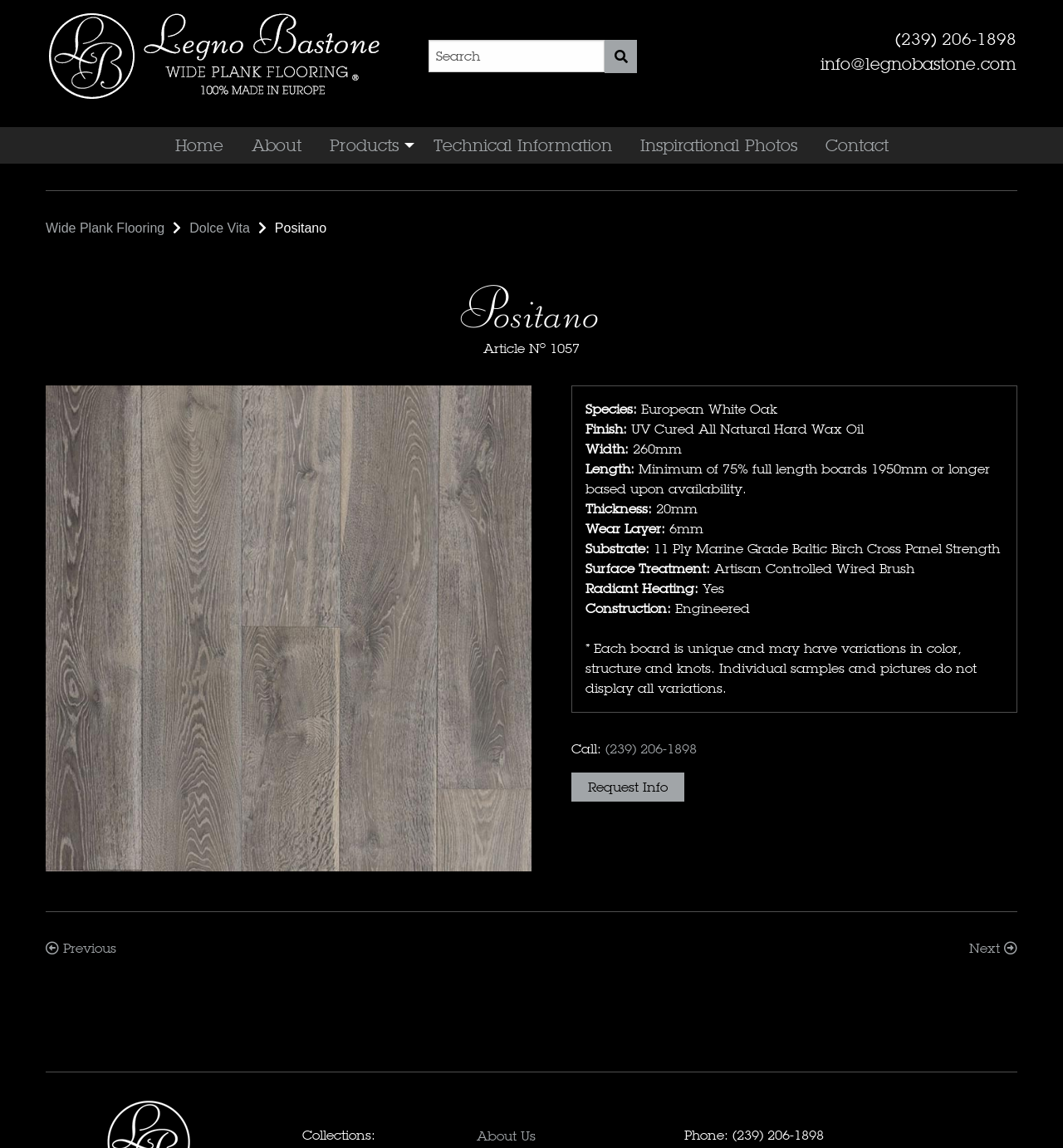Please determine the bounding box coordinates of the element's region to click in order to carry out the following instruction: "Search for products". The coordinates should be four float numbers between 0 and 1, i.e., [left, top, right, bottom].

[0.403, 0.035, 0.569, 0.063]